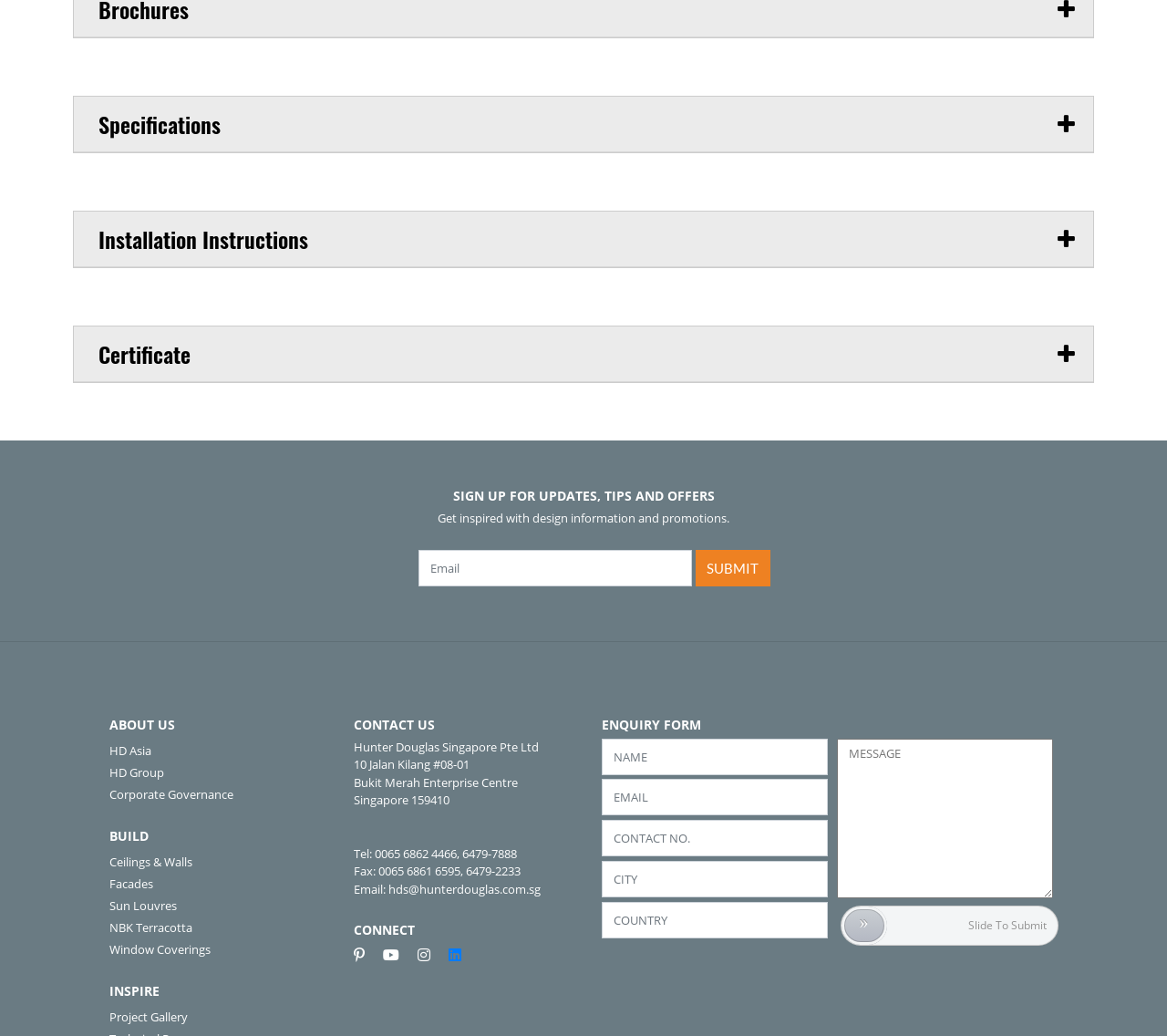Identify the bounding box for the given UI element using the description provided. Coordinates should be in the format (top-left x, top-left y, bottom-right x, bottom-right y) and must be between 0 and 1. Here is the description: name="contact" placeholder="CONTACT NO."

[0.516, 0.791, 0.709, 0.827]